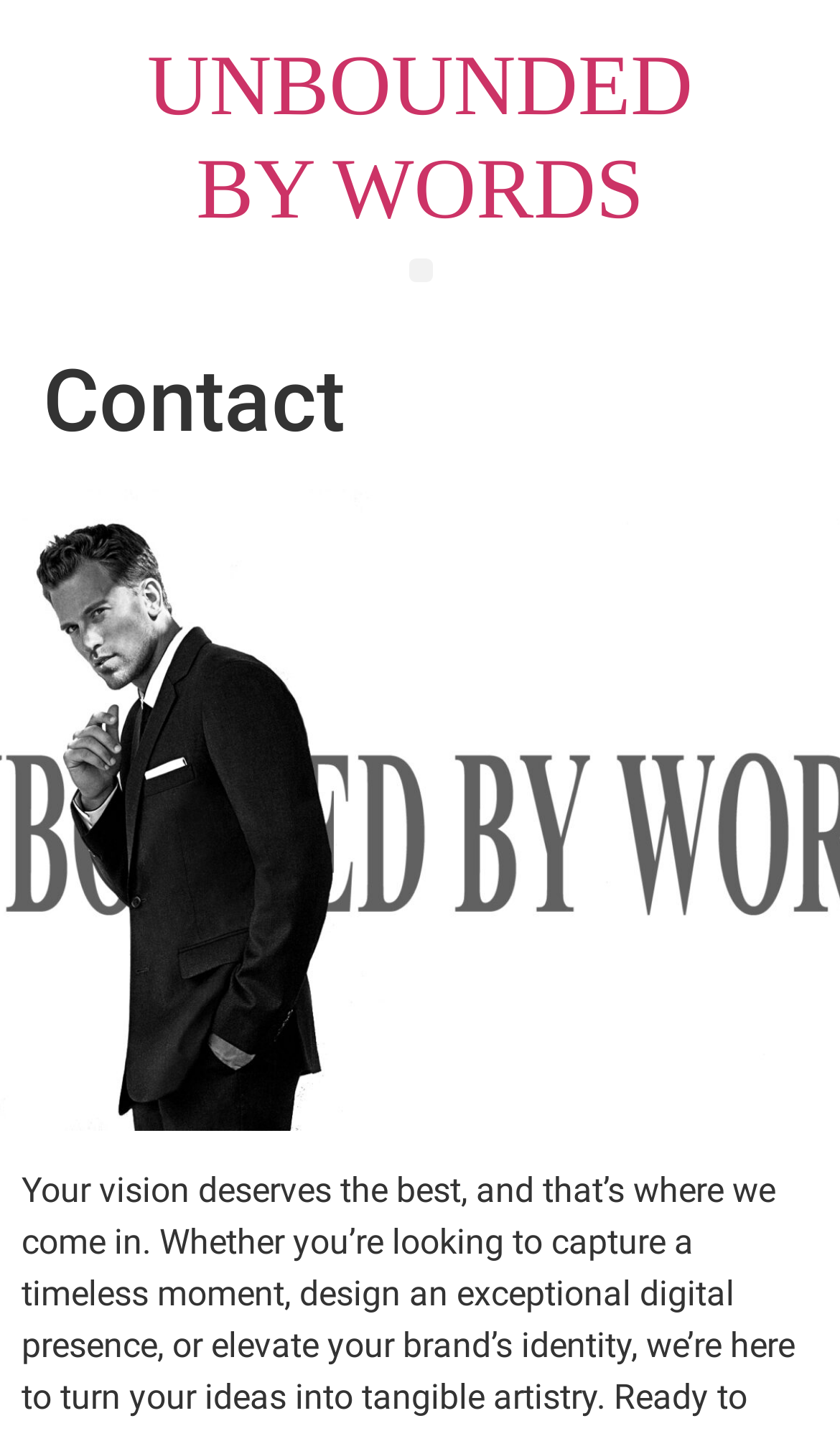Predict the bounding box of the UI element based on this description: "Menu".

[0.486, 0.181, 0.514, 0.197]